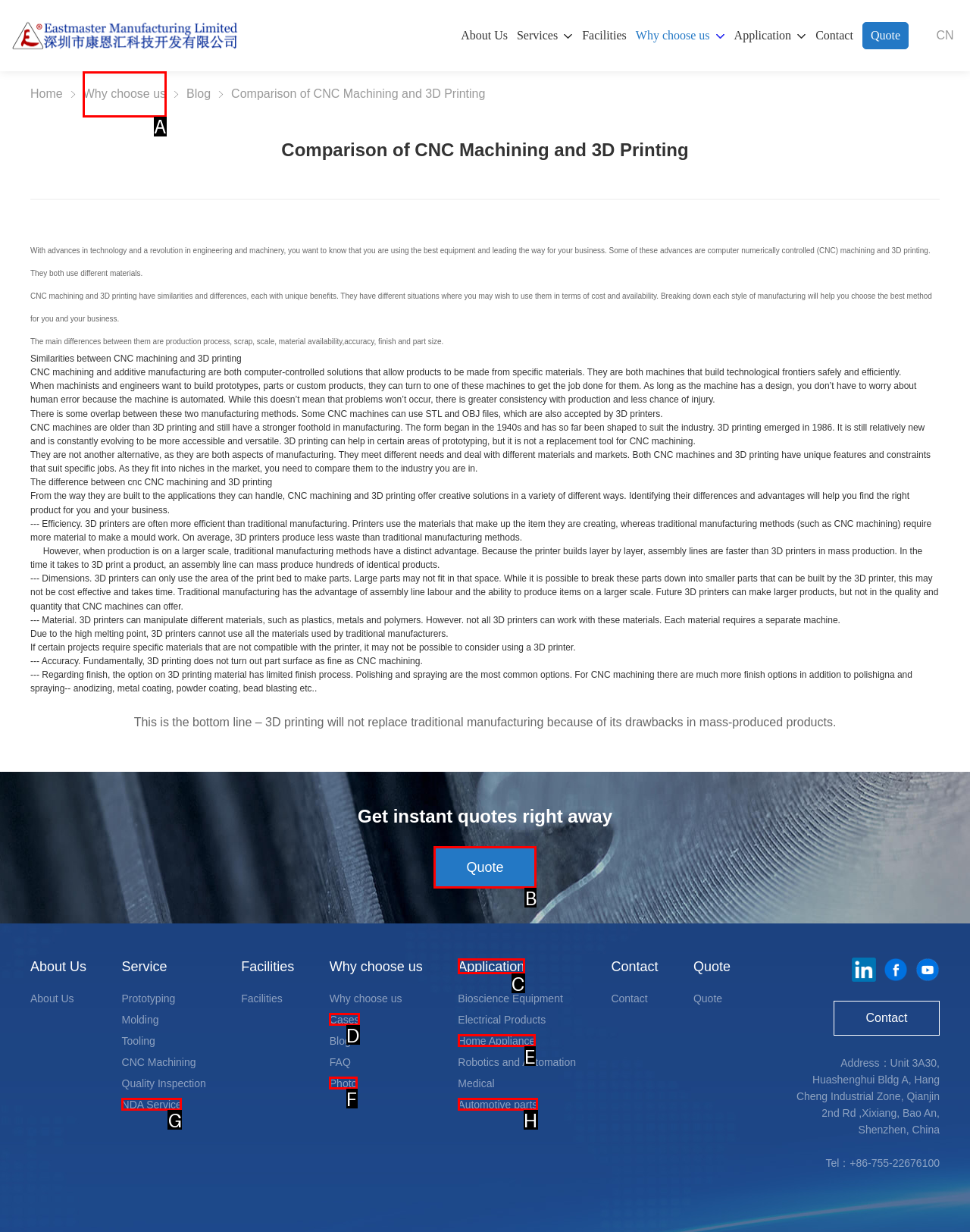For the instruction: Get an instant quote, determine the appropriate UI element to click from the given options. Respond with the letter corresponding to the correct choice.

B